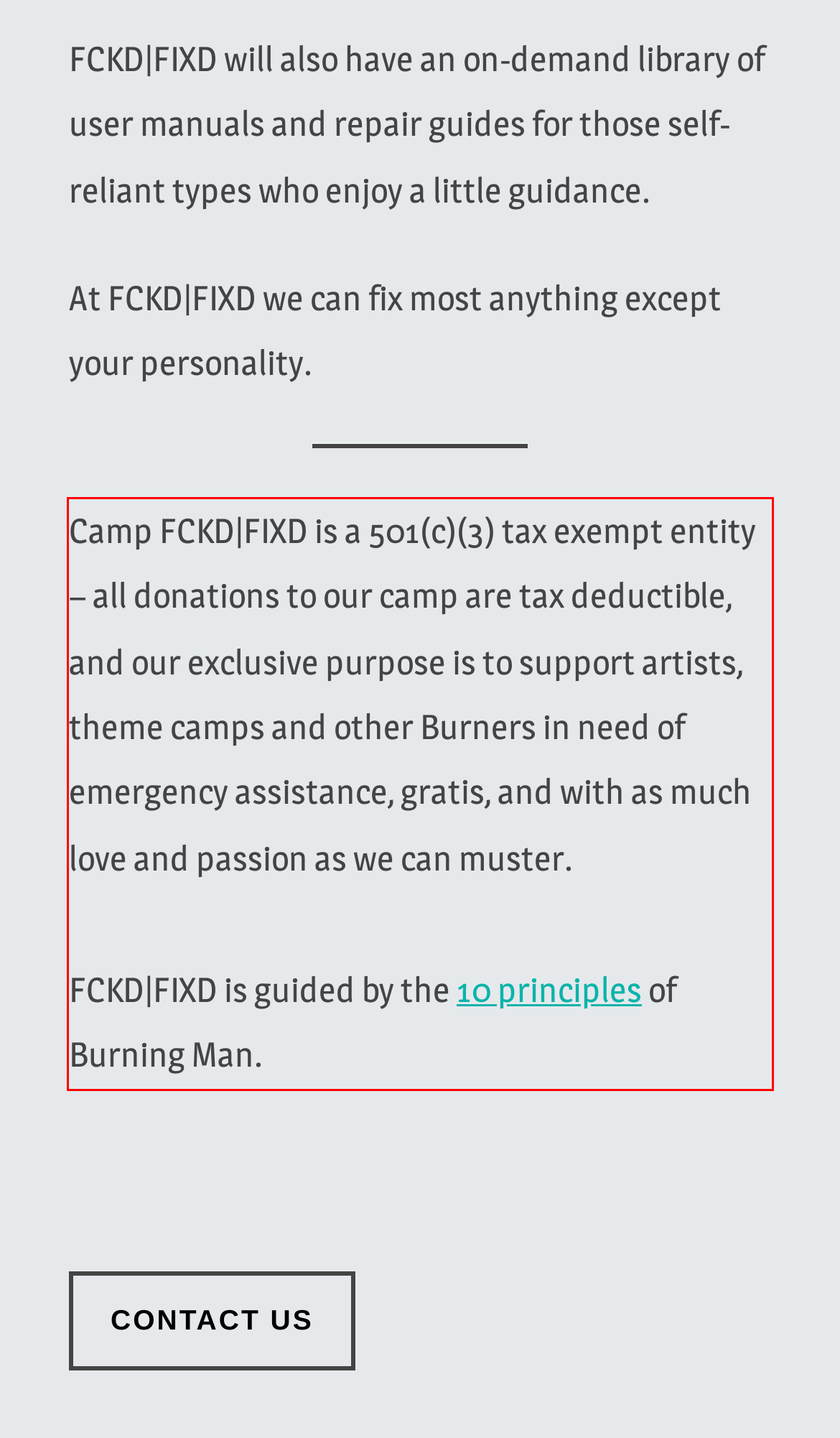Please examine the screenshot of the webpage and read the text present within the red rectangle bounding box.

Camp FCKD|FIXD is a 501(c)(3) tax exempt entity – all donations to our camp are tax deductible, and our exclusive purpose is to support artists, theme camps and other Burners in need of emergency assistance, gratis, and with as much love and passion as we can muster. FCKD|FIXD is guided by the 10 principles of Burning Man.